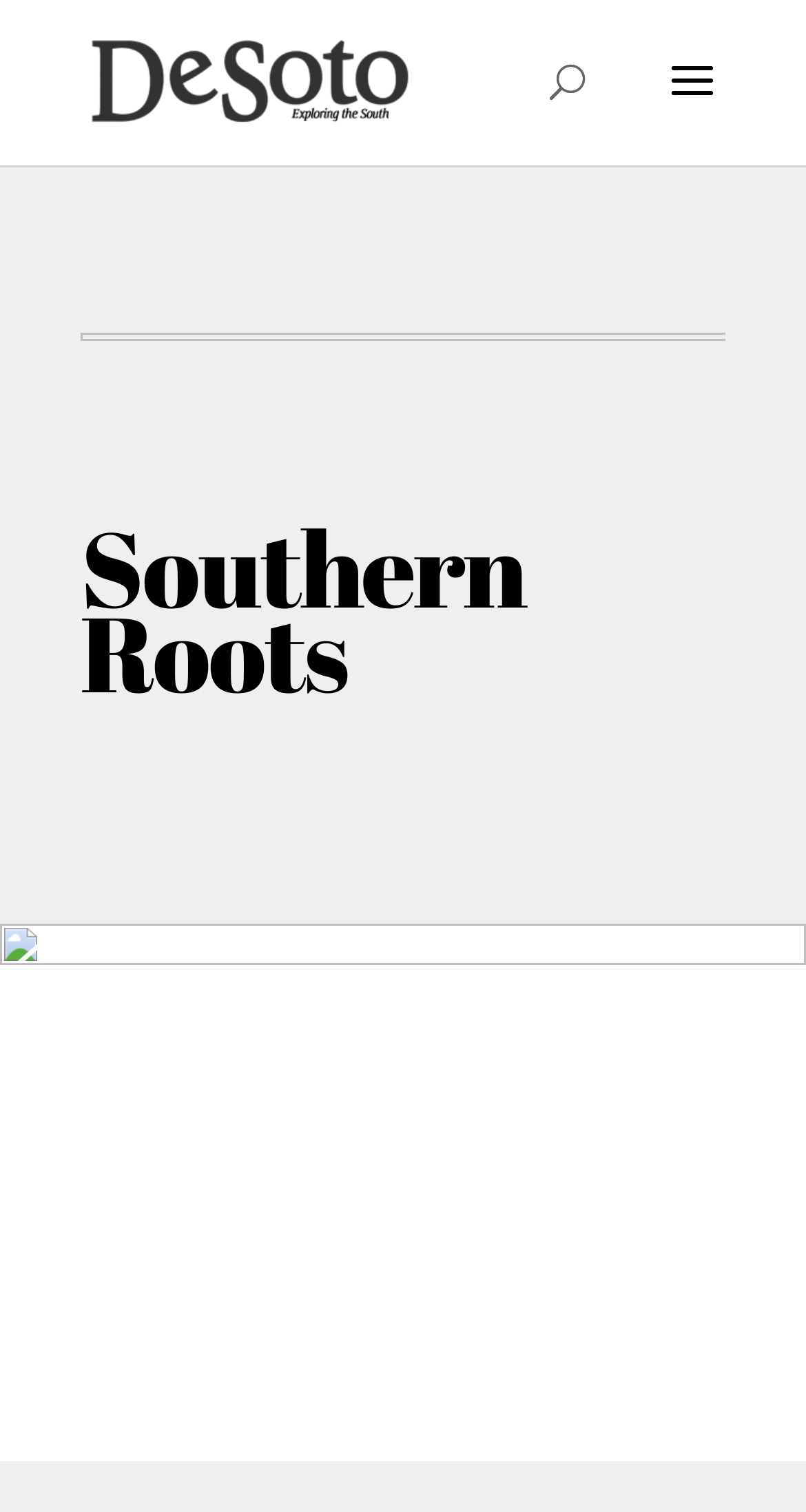Please find the main title text of this webpage.

Keeping It Green